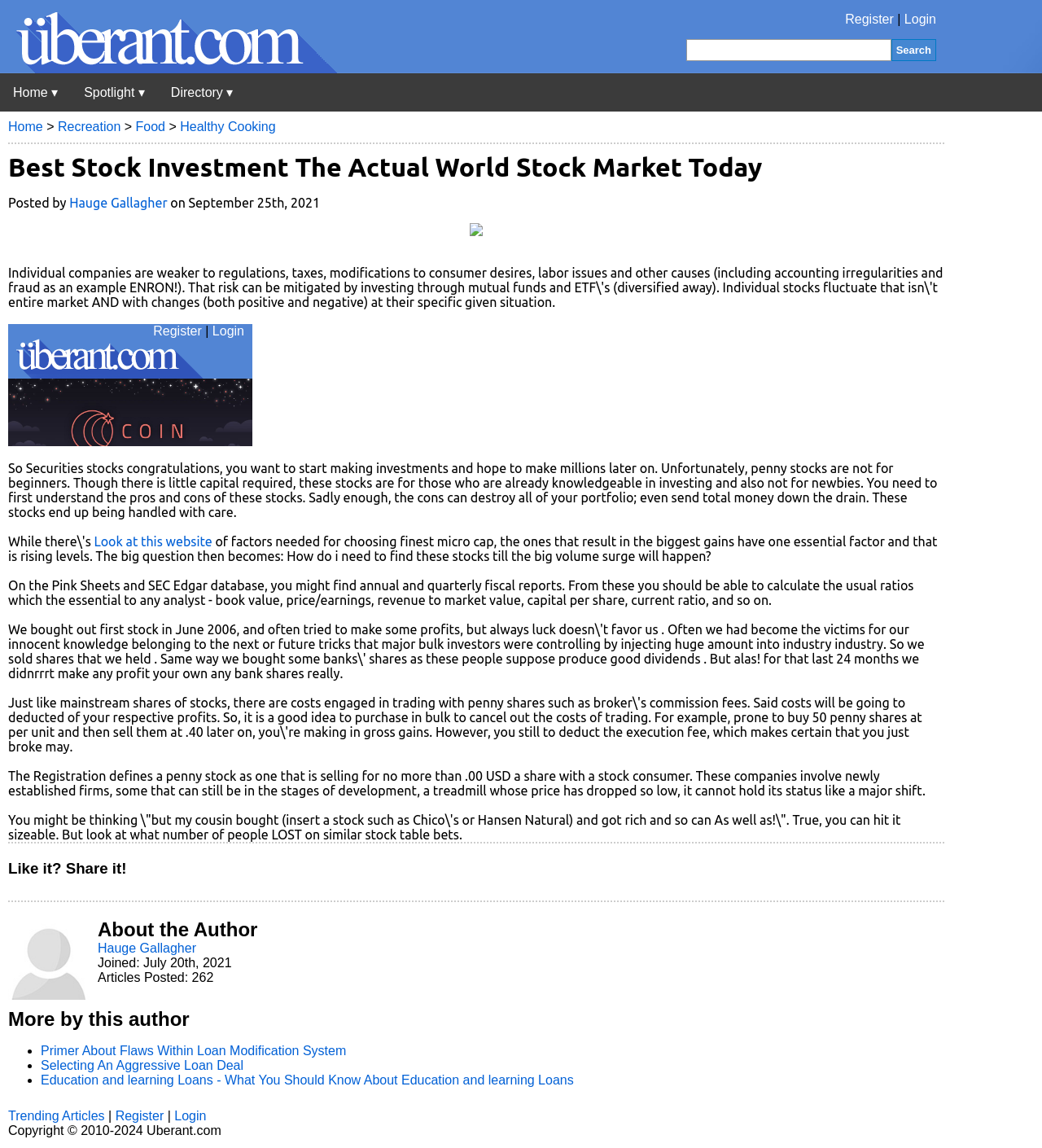Determine the bounding box coordinates of the section to be clicked to follow the instruction: "Register an account". The coordinates should be given as four float numbers between 0 and 1, formatted as [left, top, right, bottom].

[0.811, 0.011, 0.858, 0.023]